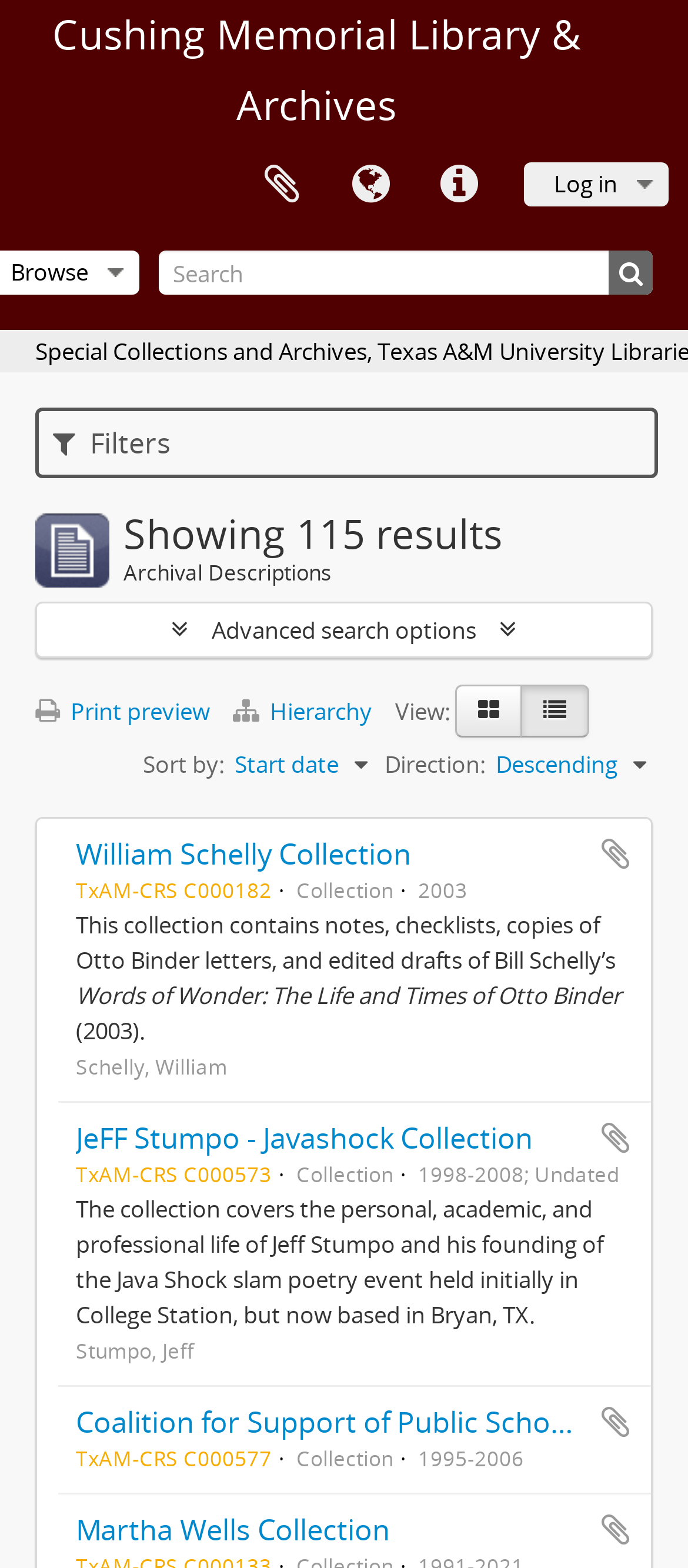Use a single word or phrase to respond to the question:
How many search results are shown?

115